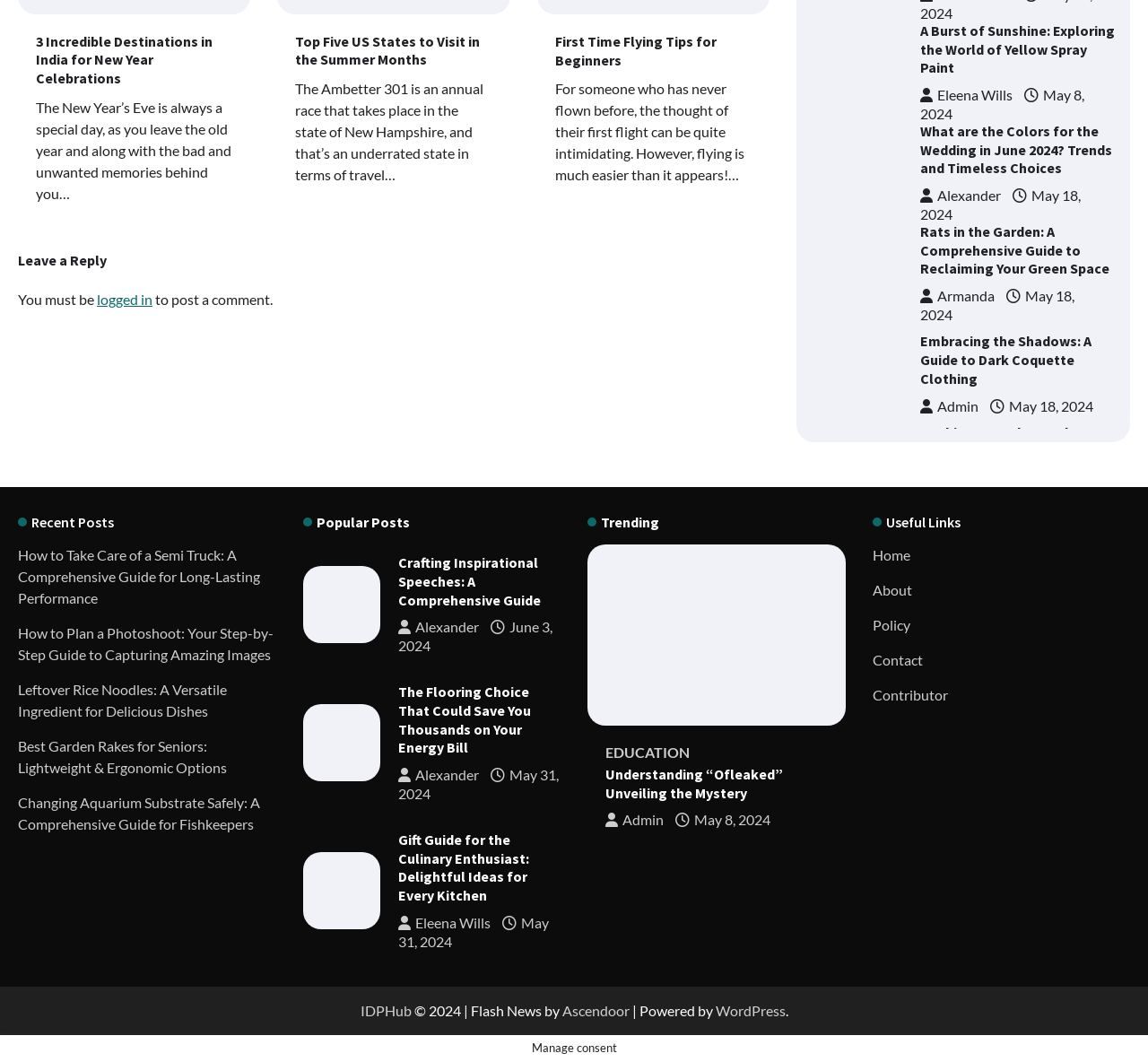Kindly determine the bounding box coordinates for the area that needs to be clicked to execute this instruction: "Read 'The New Year’s Eve is always a special day, as you leave the old year and along with the bad and unwanted memories behind you…'".

[0.031, 0.093, 0.202, 0.19]